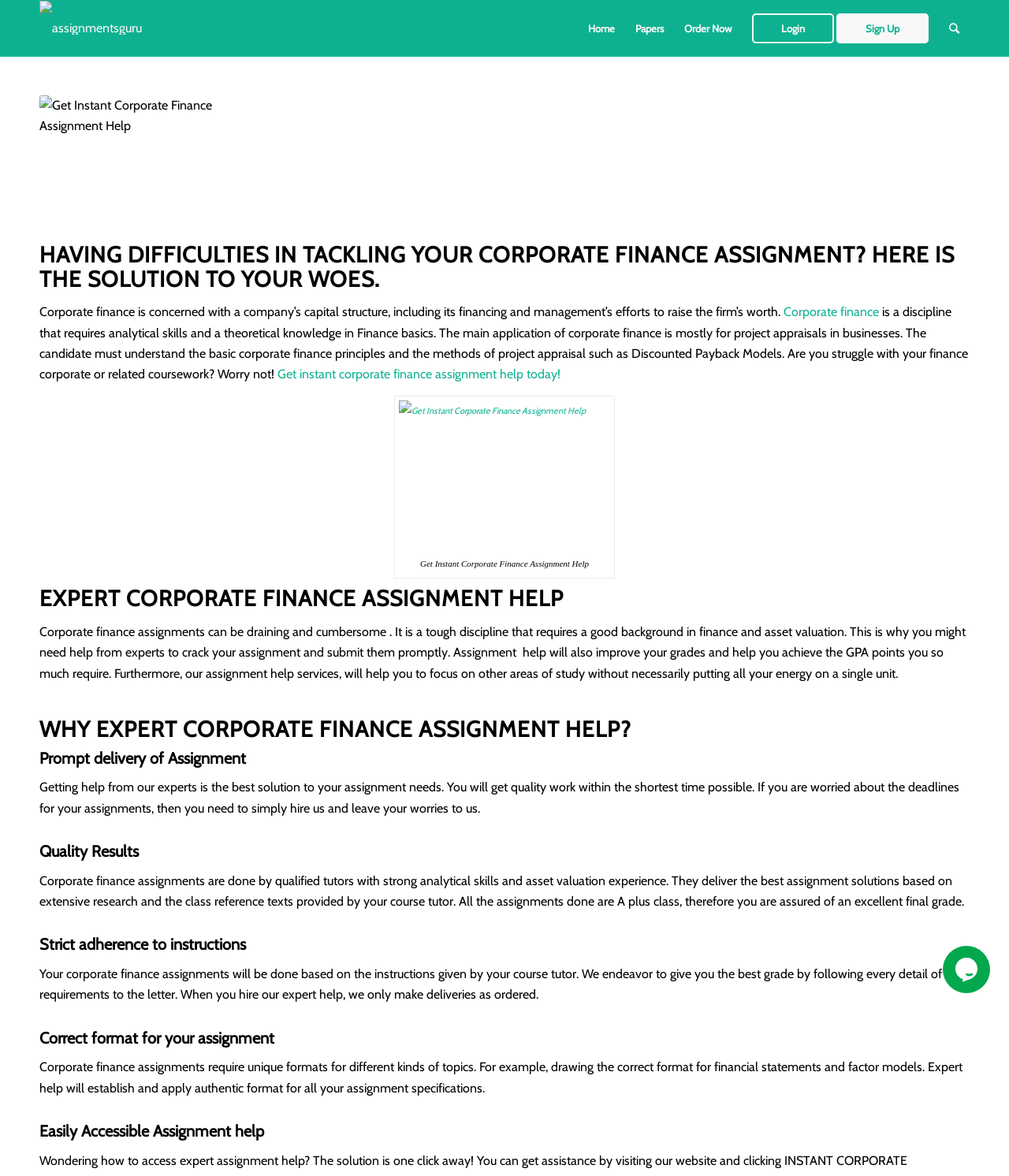What is the benefit of using expert corporate finance assignment help?
Refer to the image and provide a concise answer in one word or phrase.

Improved grades